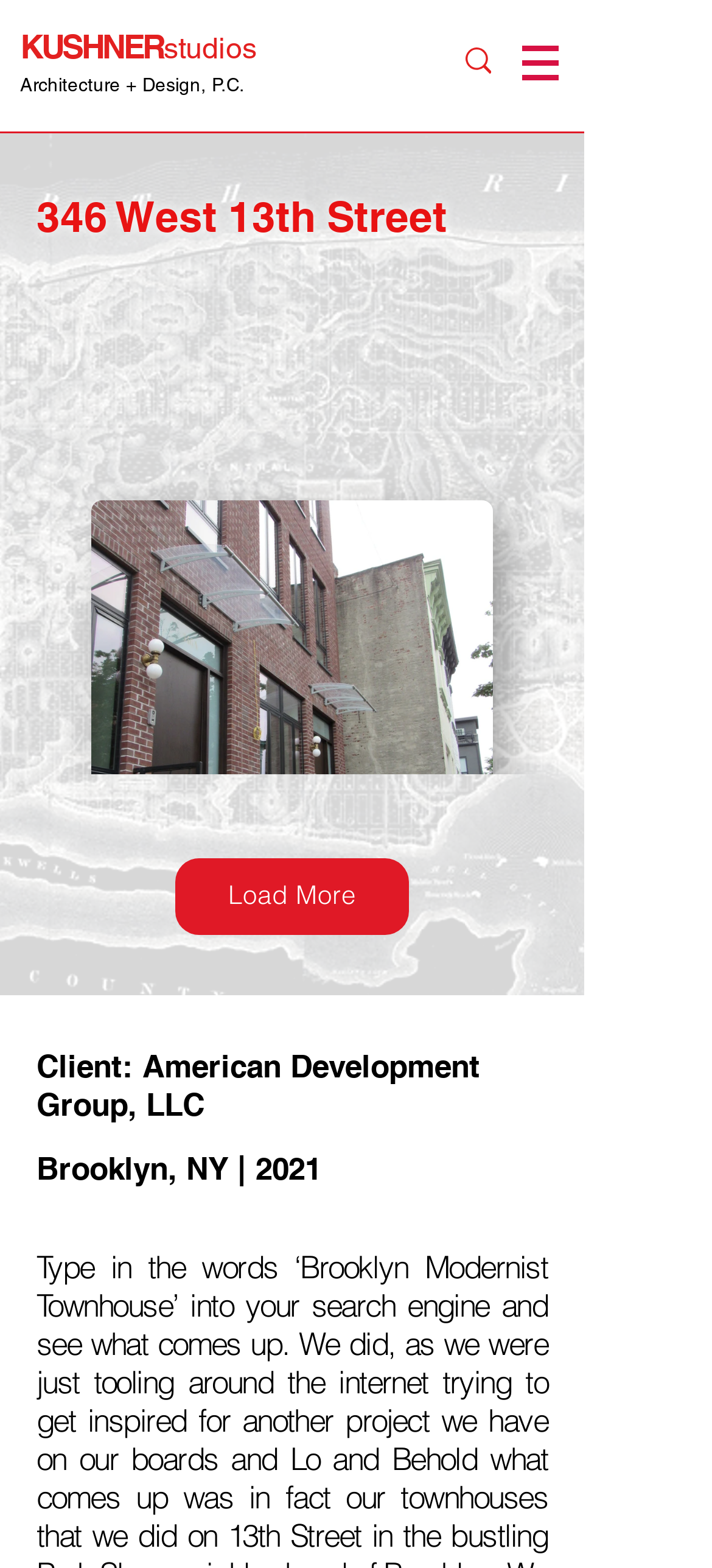What is the purpose of the 'Load More' button?
Look at the screenshot and respond with one word or a short phrase.

To load more content